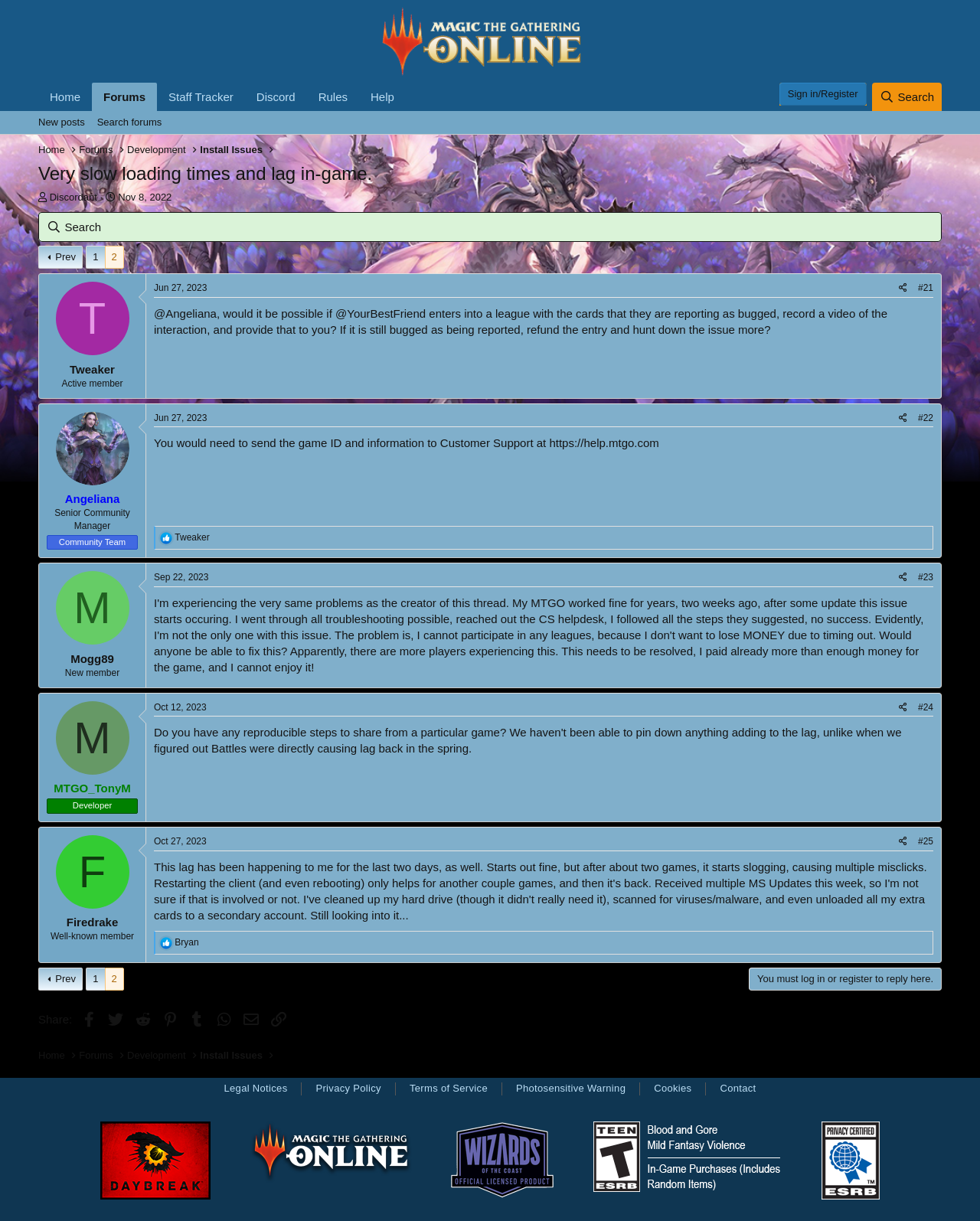Determine the bounding box for the described HTML element: "alt="ESRB Privacy Certified"". Ensure the coordinates are four float numbers between 0 and 1 in the format [left, top, right, bottom].

[0.835, 0.974, 0.901, 0.986]